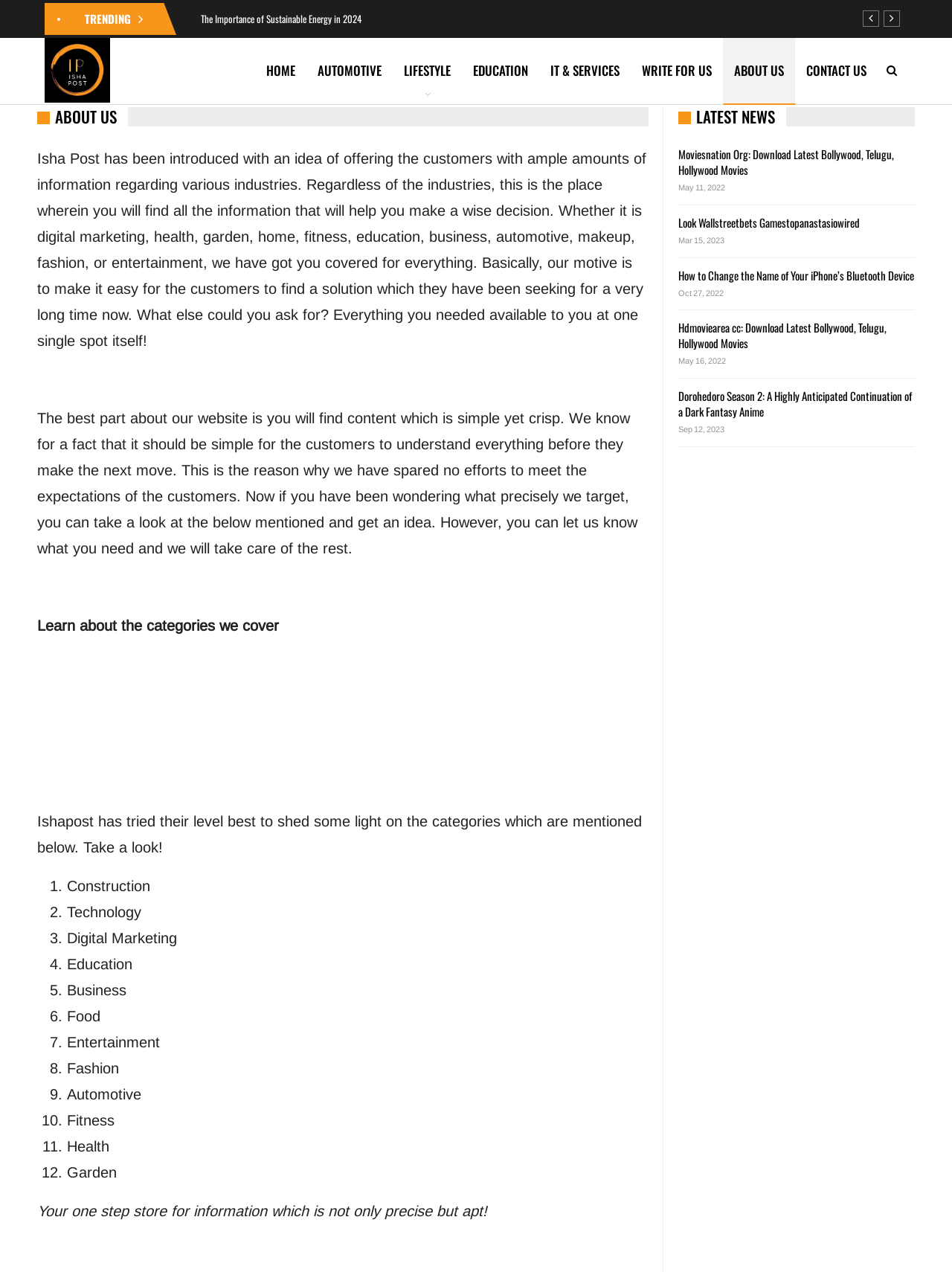Specify the bounding box coordinates of the region I need to click to perform the following instruction: "Visit the AIChE home page". The coordinates must be four float numbers in the range of 0 to 1, i.e., [left, top, right, bottom].

None